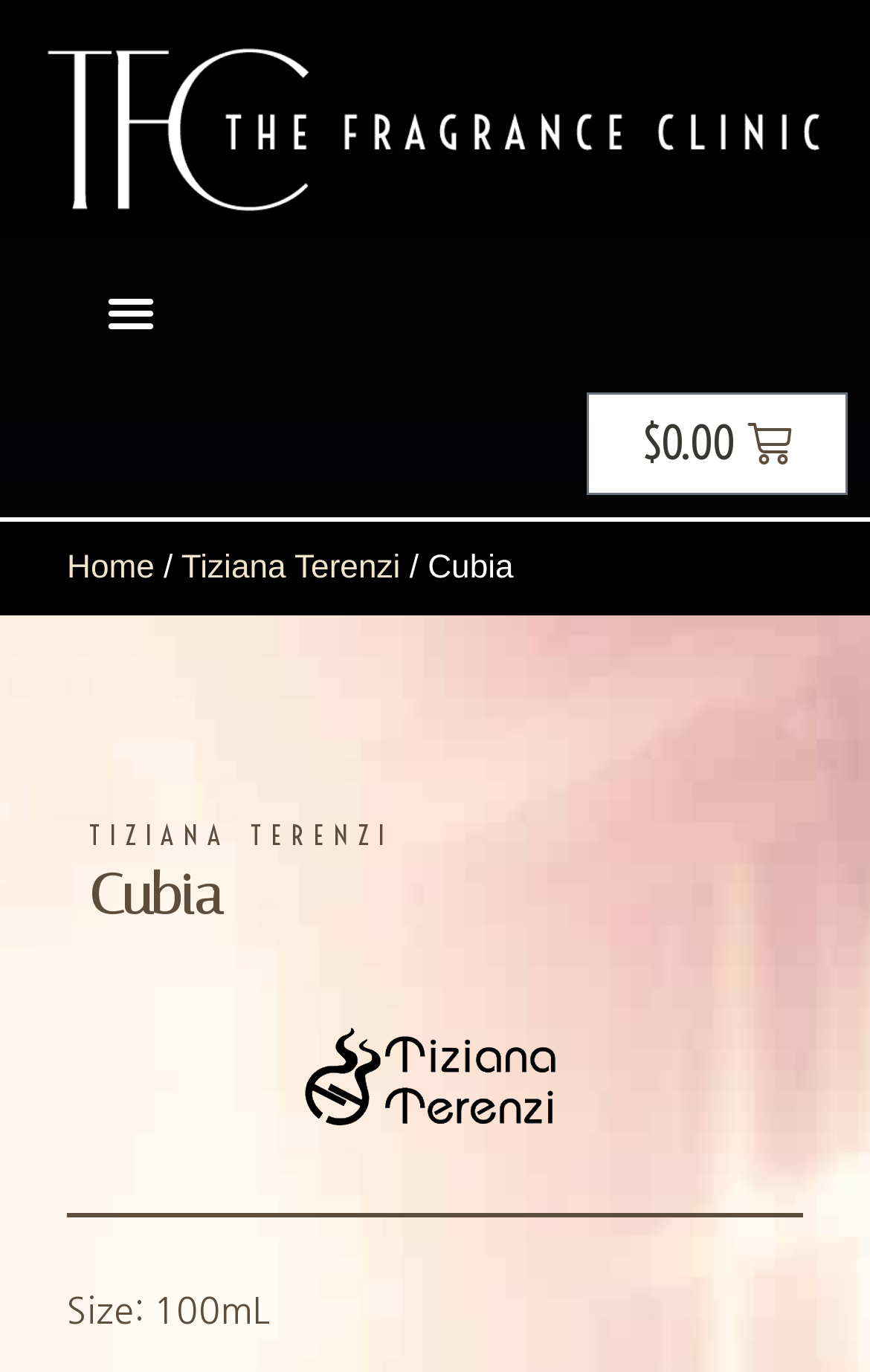Is the menu toggled?
Refer to the image and provide a concise answer in one word or phrase.

No